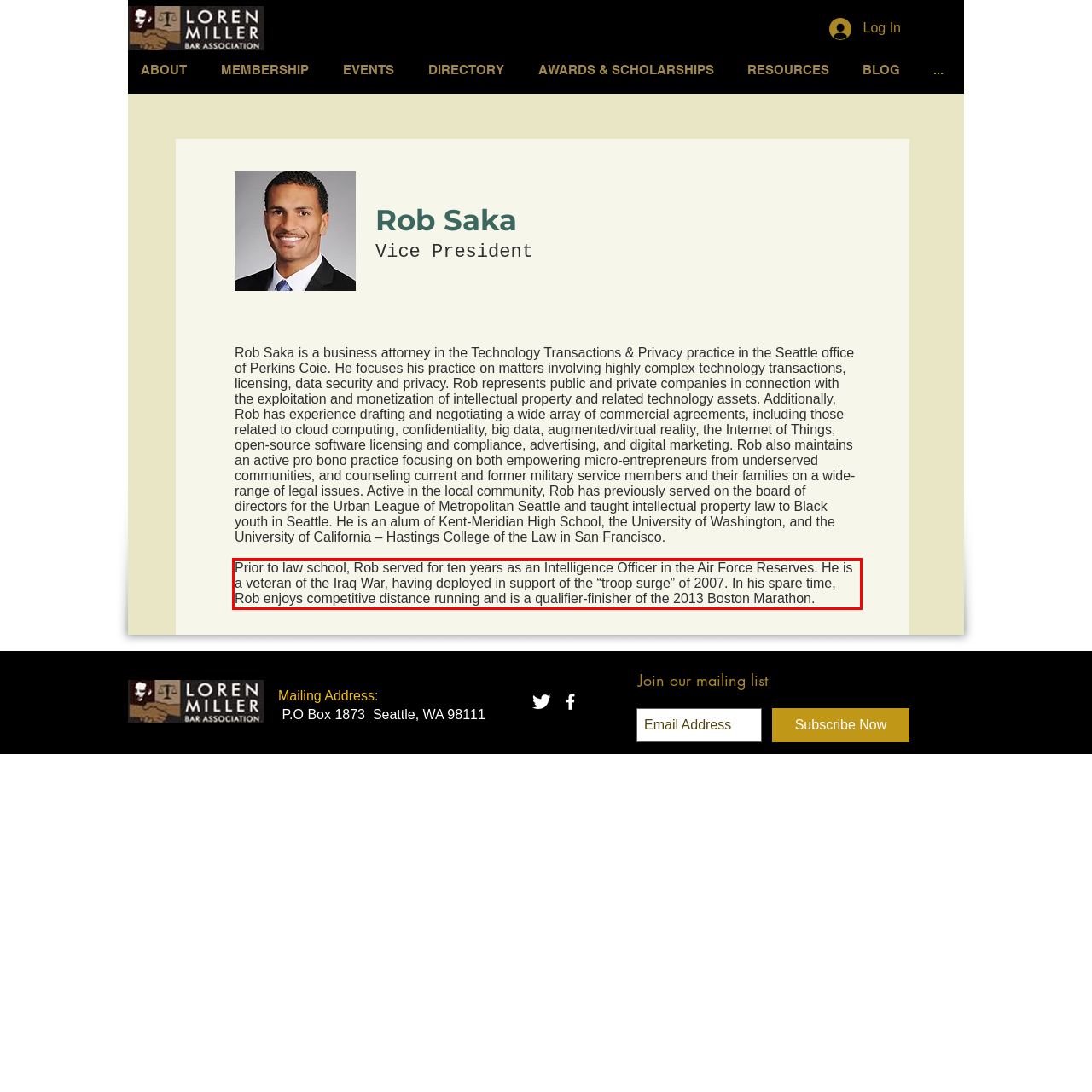The screenshot provided shows a webpage with a red bounding box. Apply OCR to the text within this red bounding box and provide the extracted content.

Prior to law school, Rob served for ten years as an Intelligence Officer in the Air Force Reserves. He is a veteran of the Iraq War, having deployed in support of the “troop surge” of 2007. In his spare time, Rob enjoys competitive distance running and is a qualifier-finisher of the 2013 Boston Marathon.